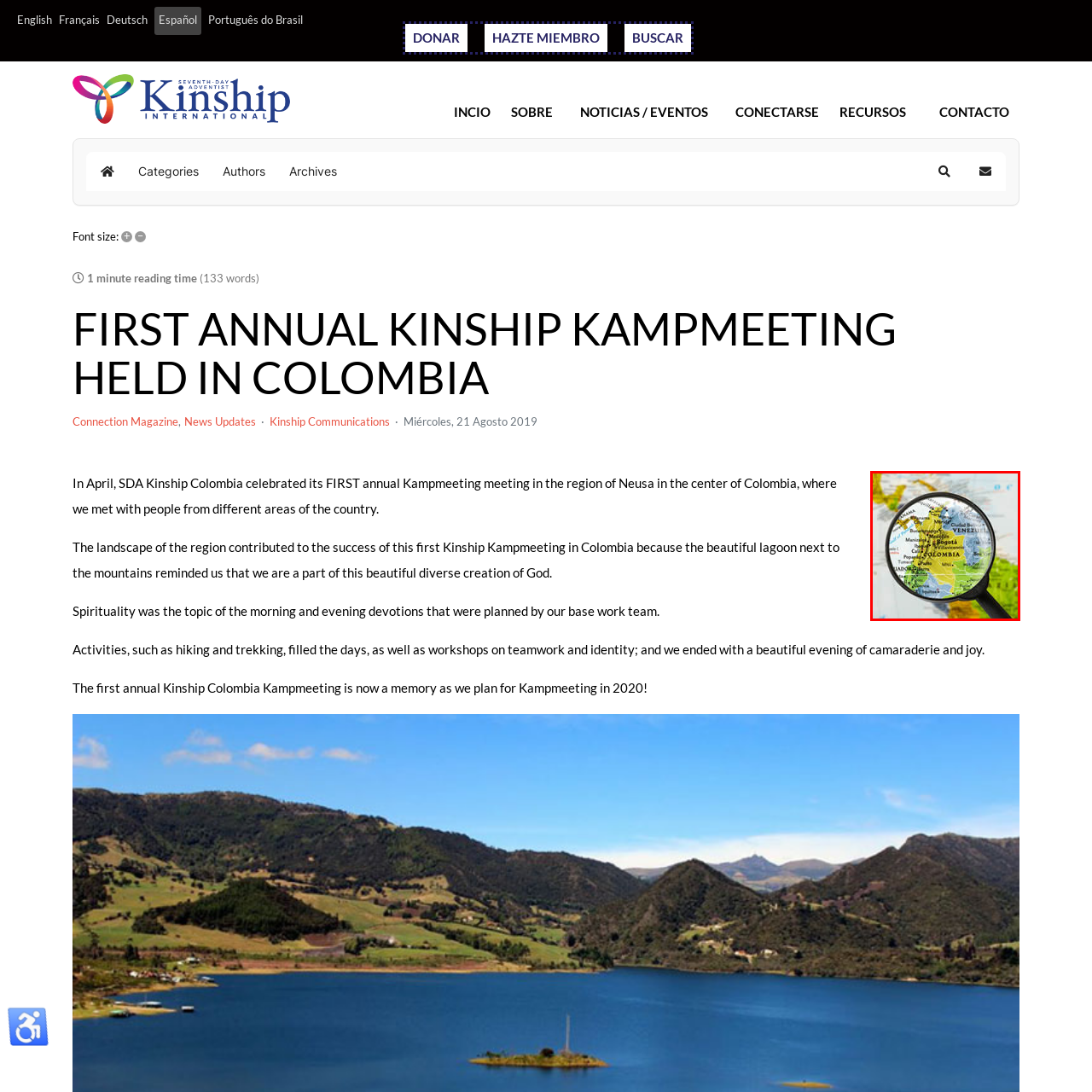Elaborate on the image contained within the red outline, providing as much detail as possible.

The image depicts a close-up view of a map of Colombia, magnified through a magnifying glass. The vibrant colors highlight various regions of the country, emphasizing Colombia's geographical features, including its mountainous areas and coastal regions. The magnifying glass captures the detail of the country's borders and major cities, including Bogotá, showcasing its importance as the capital. This visual representation supports the context of the article about the first annual Kinship Kampmeeting held in Colombia, reflecting the diverse landscapes and cultural richness of the region that contributed to the event's success in Neusa.